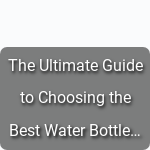Describe the image with as much detail as possible.

The image features the title of an article, "The Ultimate Guide to Choosing the Best Water Bottle..." presented in a bold and prominent font. The text is set against a subtle gray background, enhancing its visibility and emphasis. This guide likely provides readers with essential information and criteria for selecting a water bottle that best suits their needs, whether for daily hydration, fitness, or outdoor activities. The ellipsis at the end suggests that there is more valuable content to explore within the article, inviting readers to delve deeper into the subject. This title is part of a larger webpage that discusses various health and lifestyle topics.